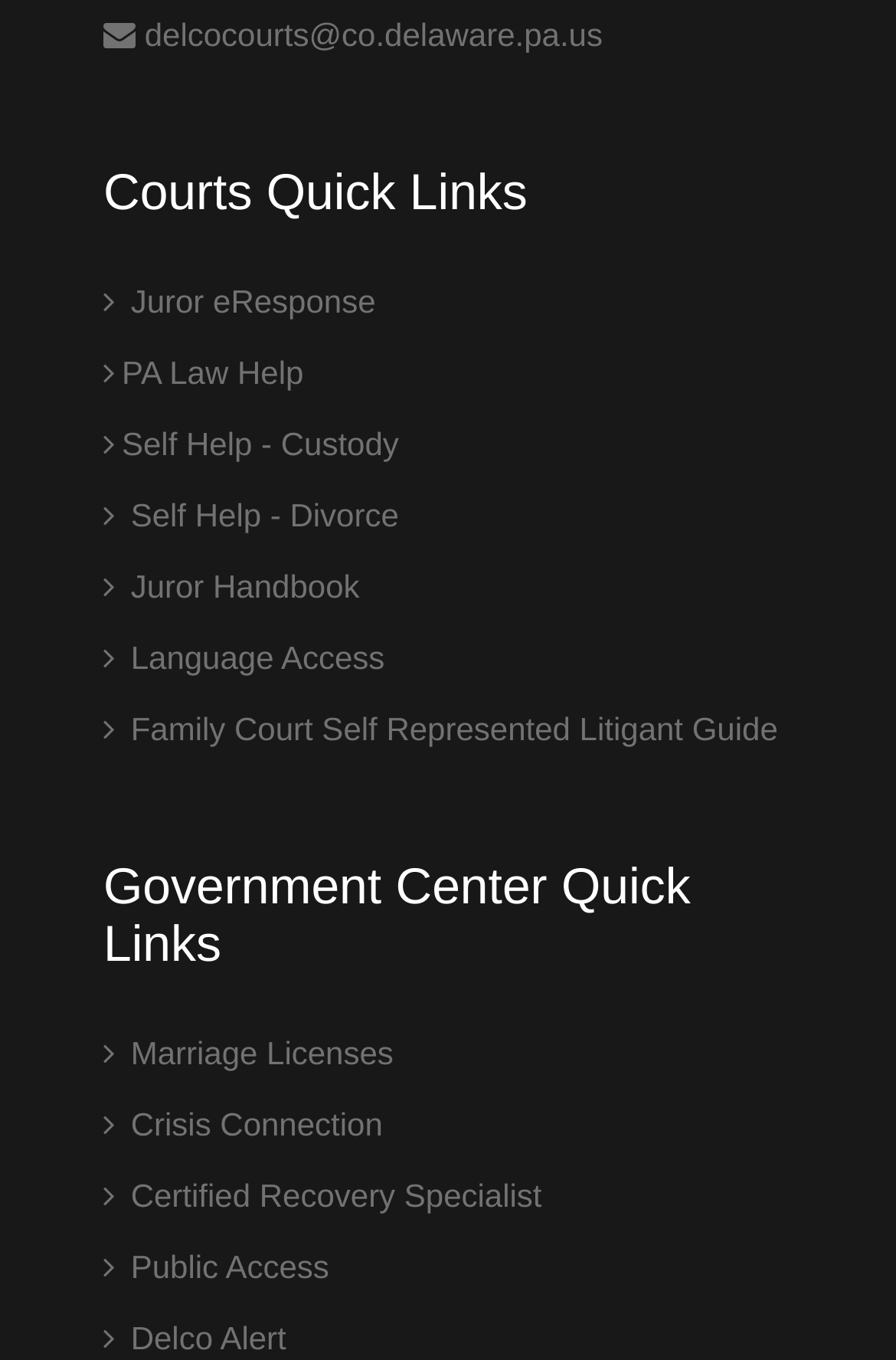What is the first link under Courts Quick Links?
Refer to the image and provide a detailed answer to the question.

I looked at the links under the 'Courts Quick Links' heading and found that the first link is 'Juror eResponse'.